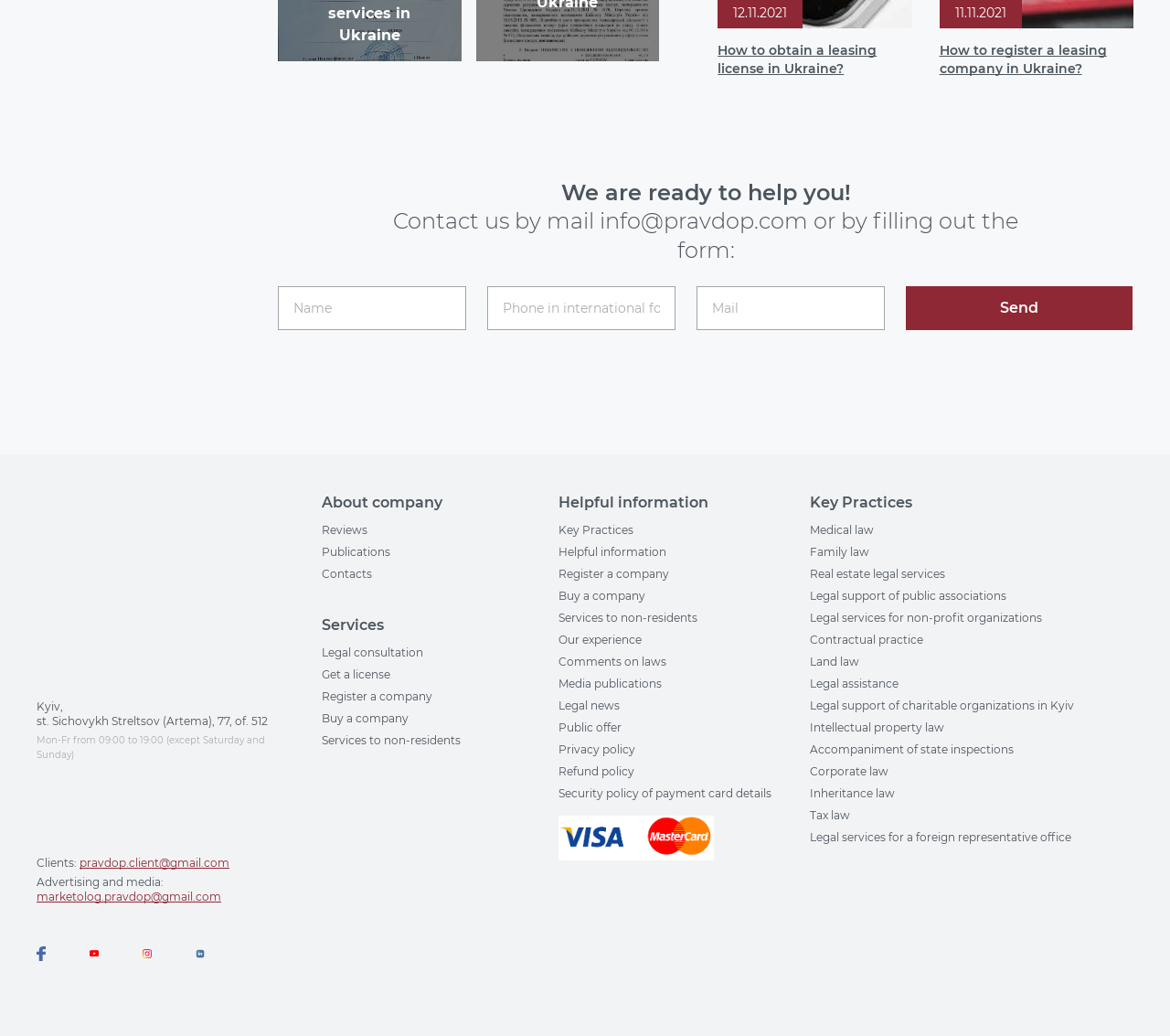Please determine the bounding box coordinates of the element to click on in order to accomplish the following task: "View reviews". Ensure the coordinates are four float numbers ranging from 0 to 1, i.e., [left, top, right, bottom].

[0.275, 0.504, 0.314, 0.518]